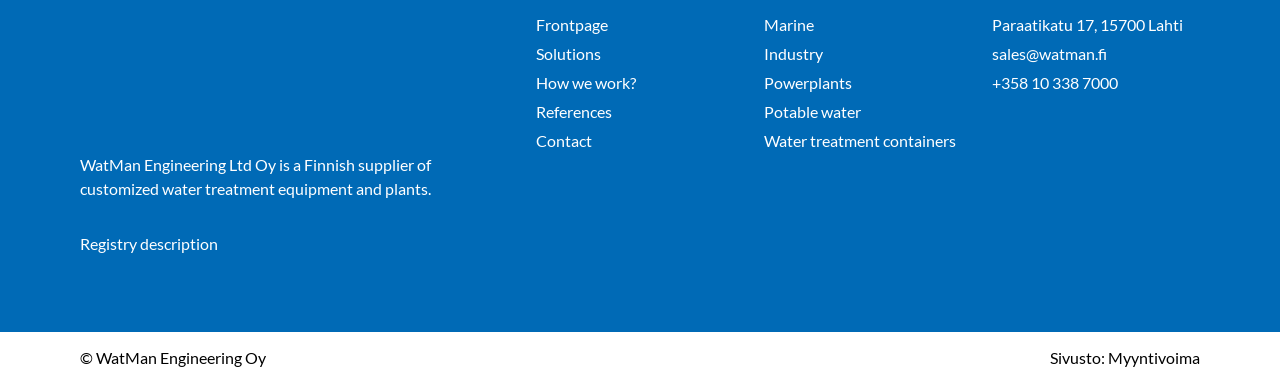Determine the bounding box coordinates of the target area to click to execute the following instruction: "view Solutions."

[0.419, 0.111, 0.581, 0.174]